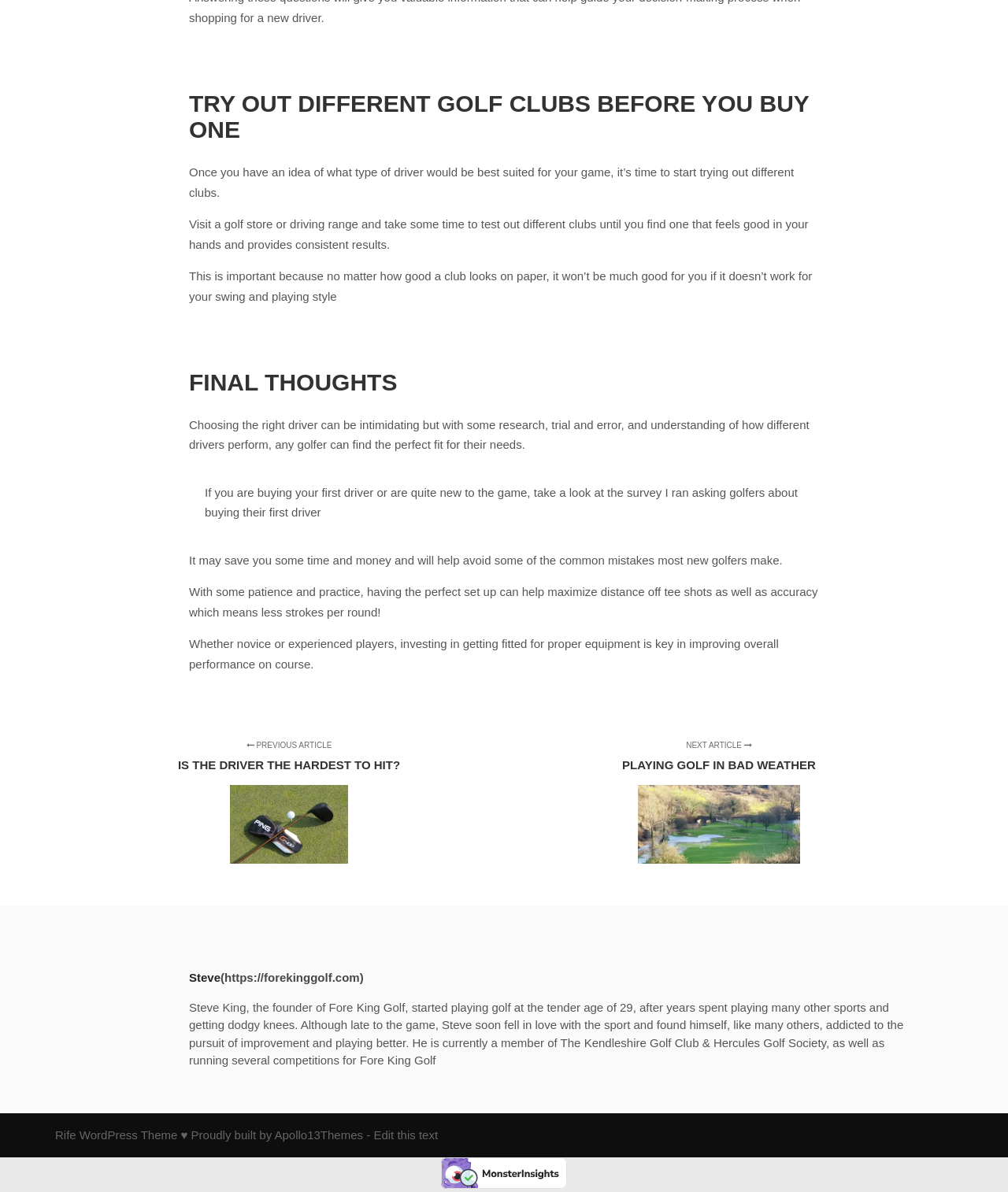Please locate the UI element described by "(https://forekinggolf.com)" and provide its bounding box coordinates.

[0.219, 0.815, 0.361, 0.826]